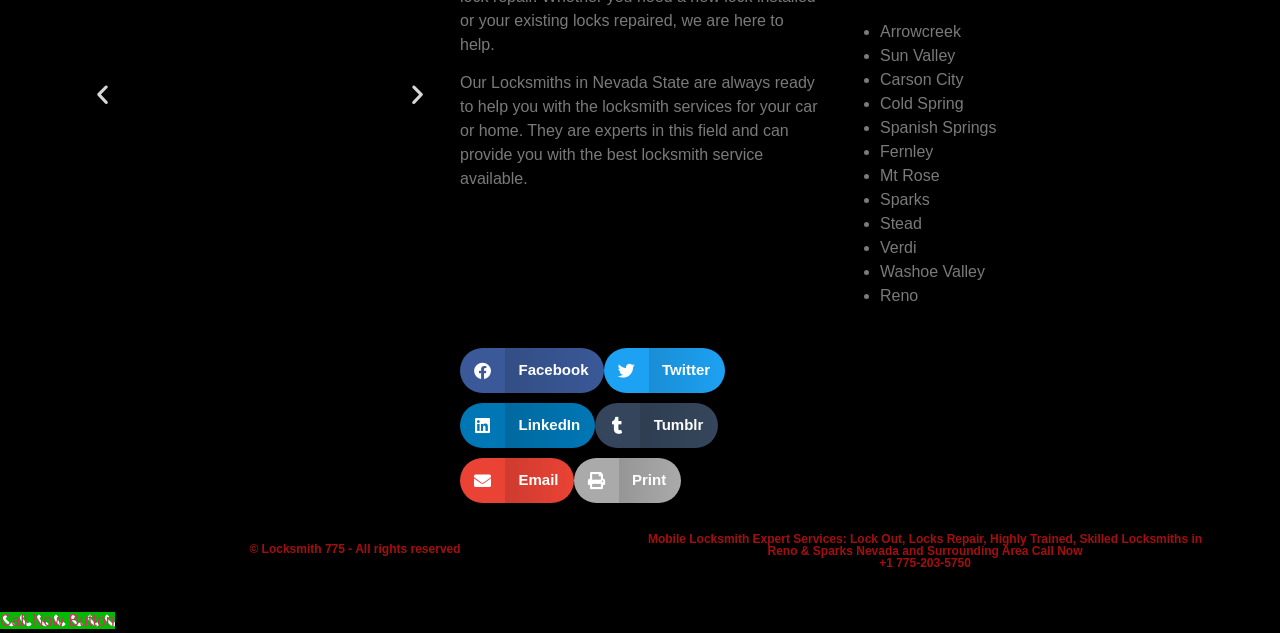What is the main service provided by the locksmiths?
Based on the image, respond with a single word or phrase.

Locksmith services